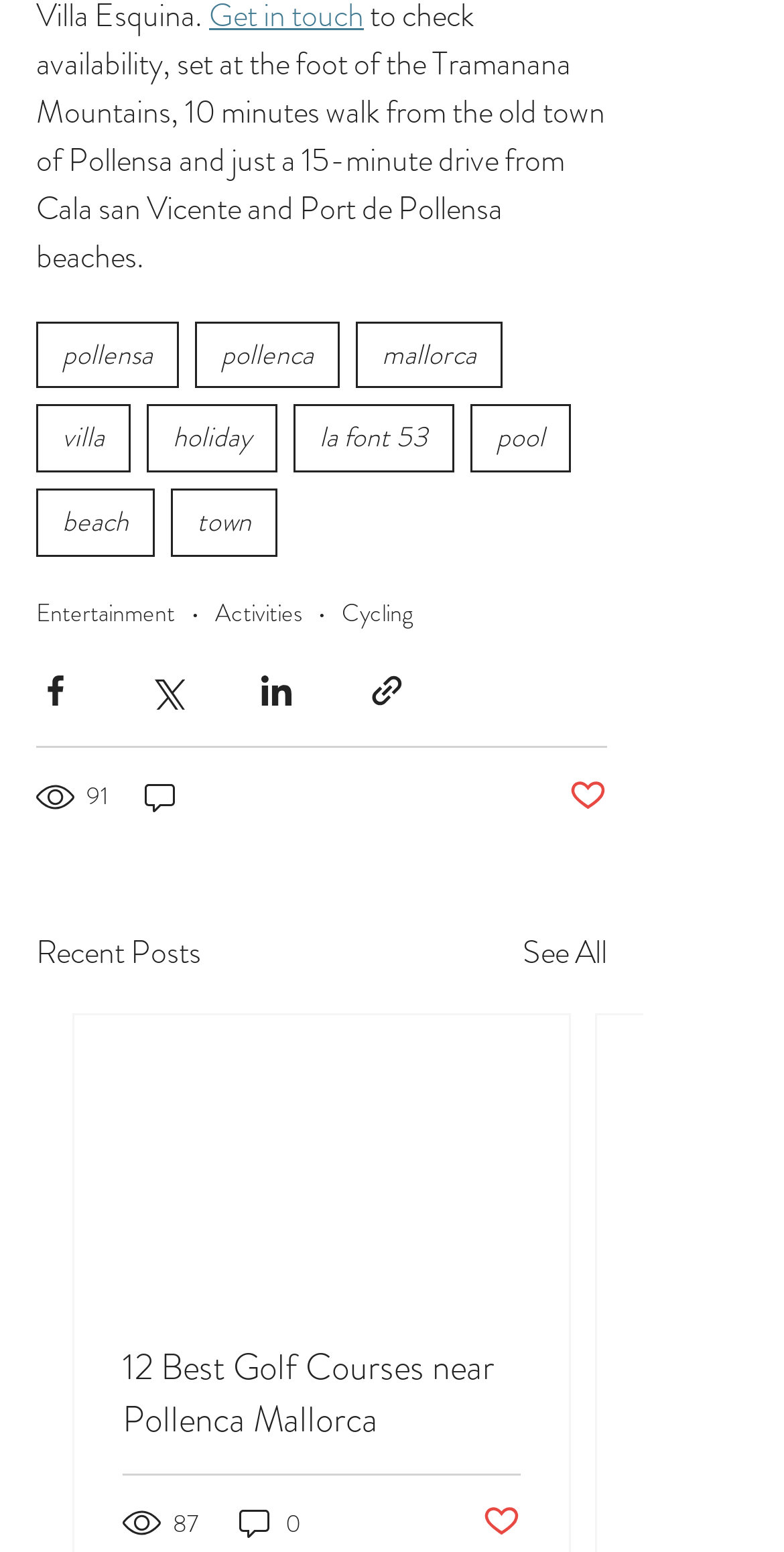Please mark the bounding box coordinates of the area that should be clicked to carry out the instruction: "Click on the link to Cycling".

[0.436, 0.383, 0.528, 0.406]